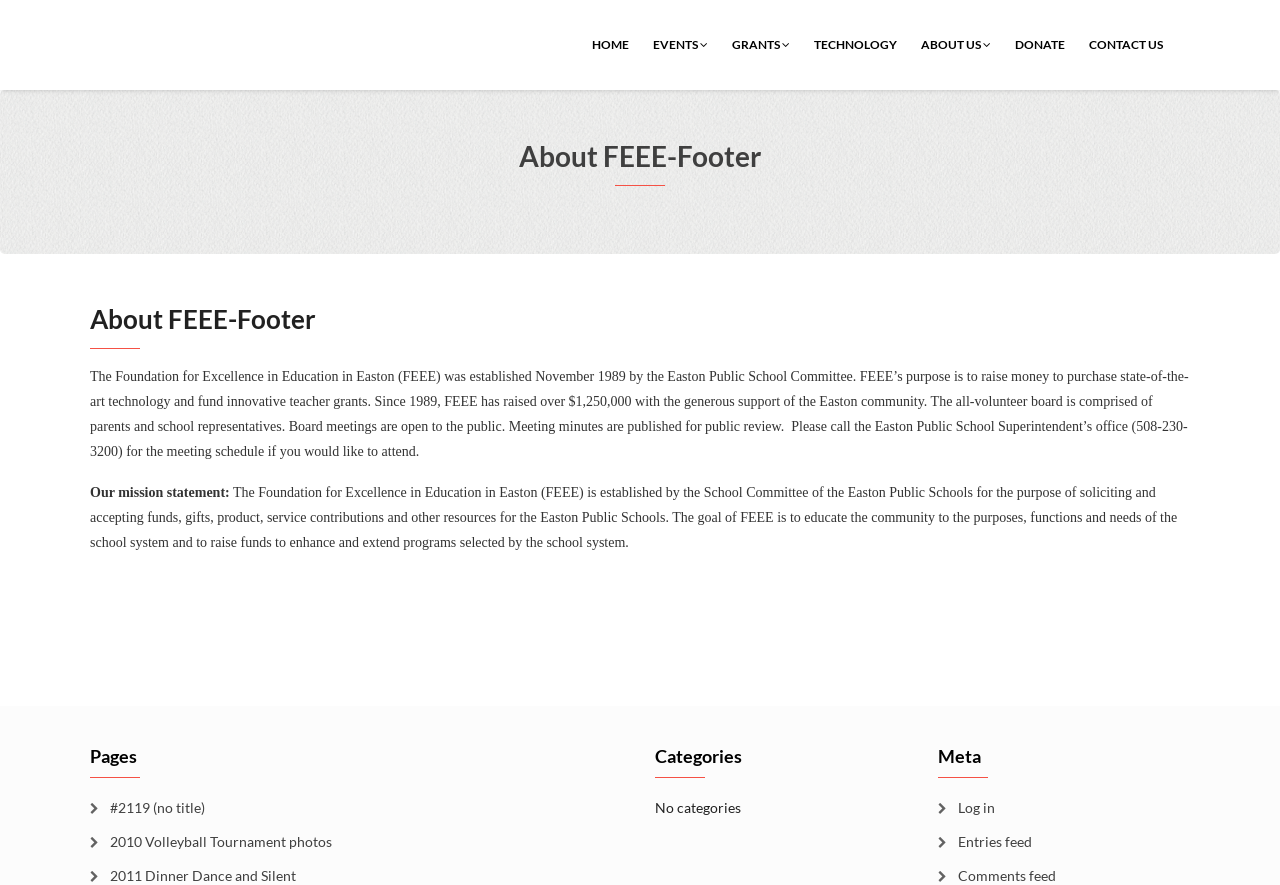What is the purpose of FEEE?
Examine the screenshot and reply with a single word or phrase.

Raise money for technology and grants